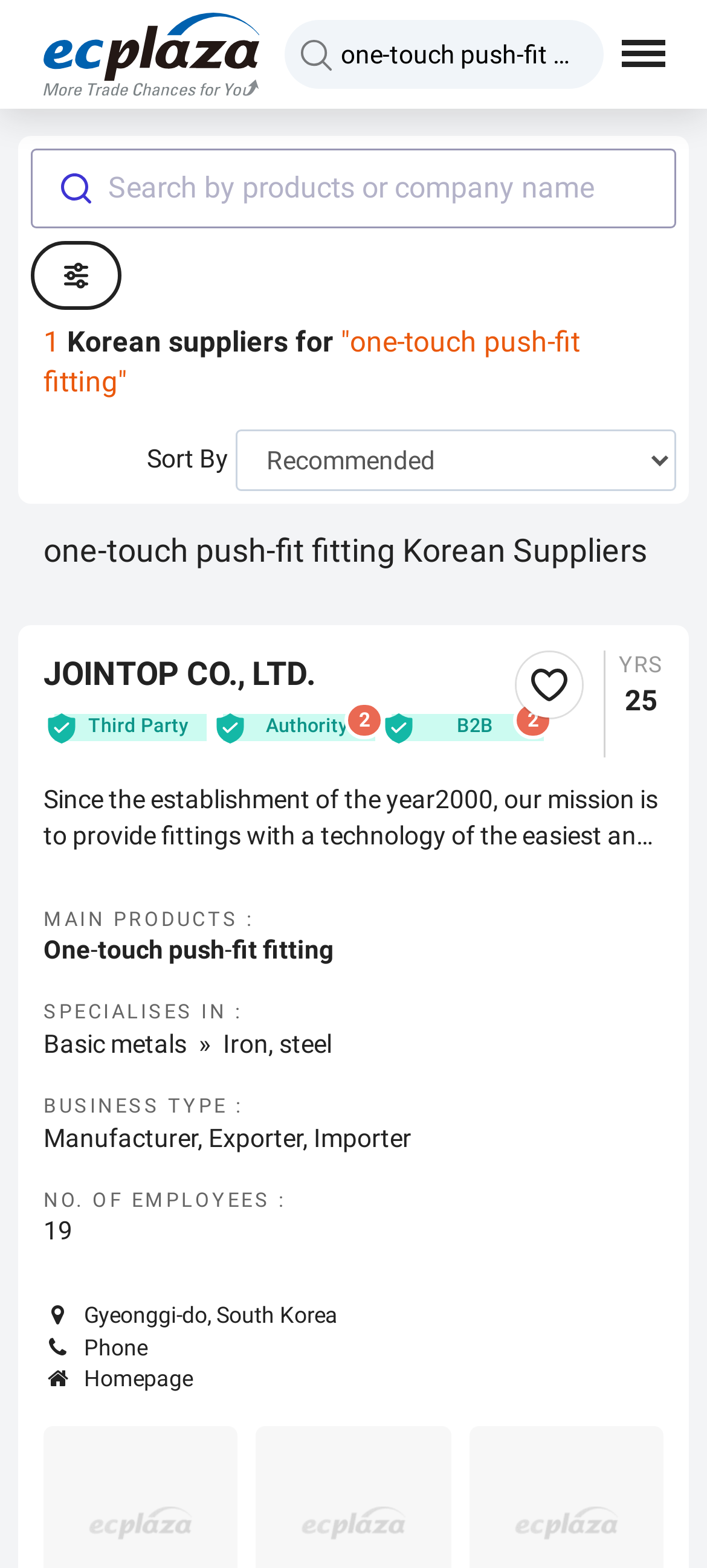Bounding box coordinates are given in the format (top-left x, top-left y, bottom-right x, bottom-right y). All values should be floating point numbers between 0 and 1. Provide the bounding box coordinate for the UI element described as: Add to Favorites

[0.729, 0.415, 0.826, 0.459]